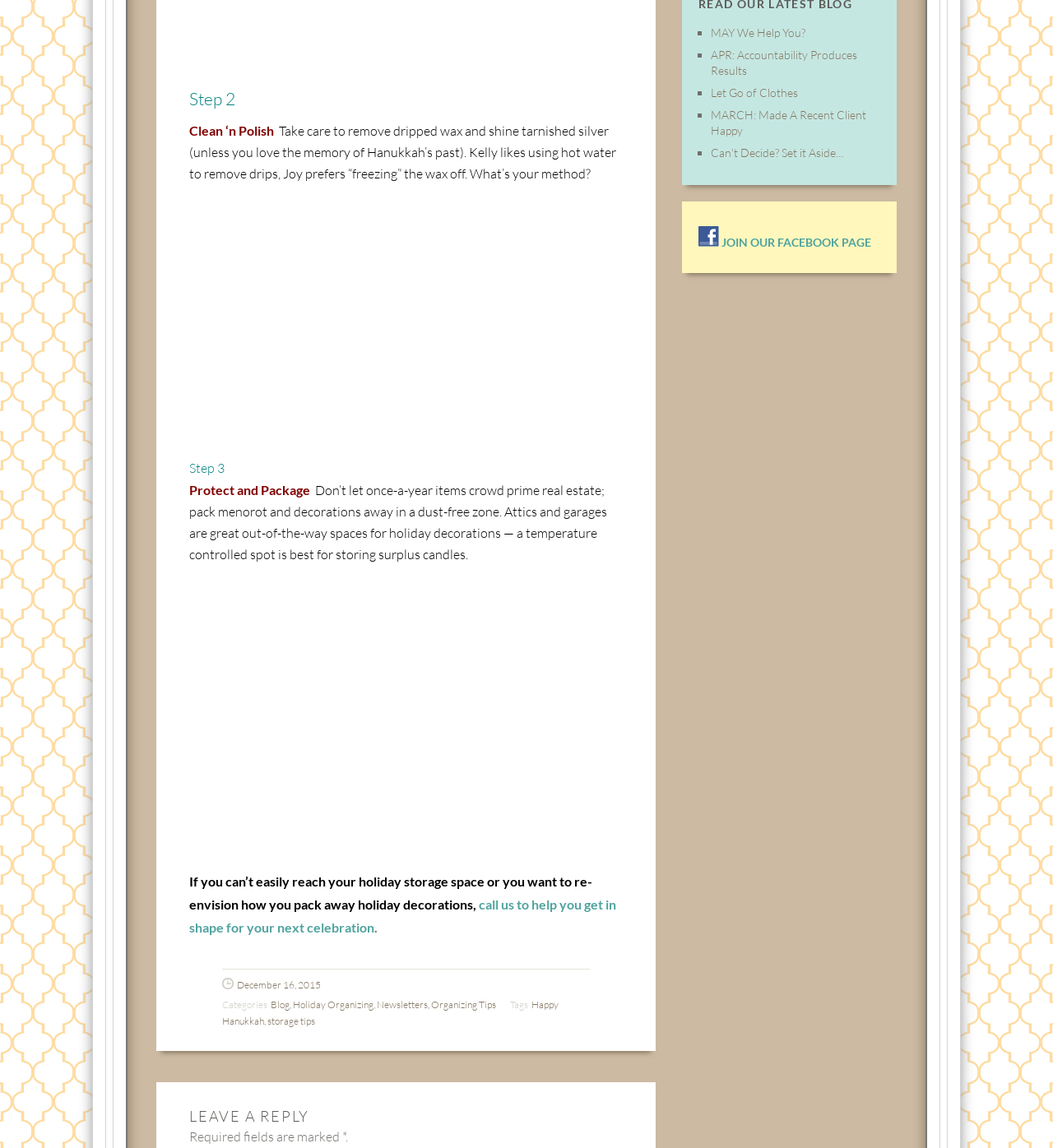Identify the bounding box of the UI element that matches this description: "MAY We Help You?".

[0.675, 0.022, 0.765, 0.034]